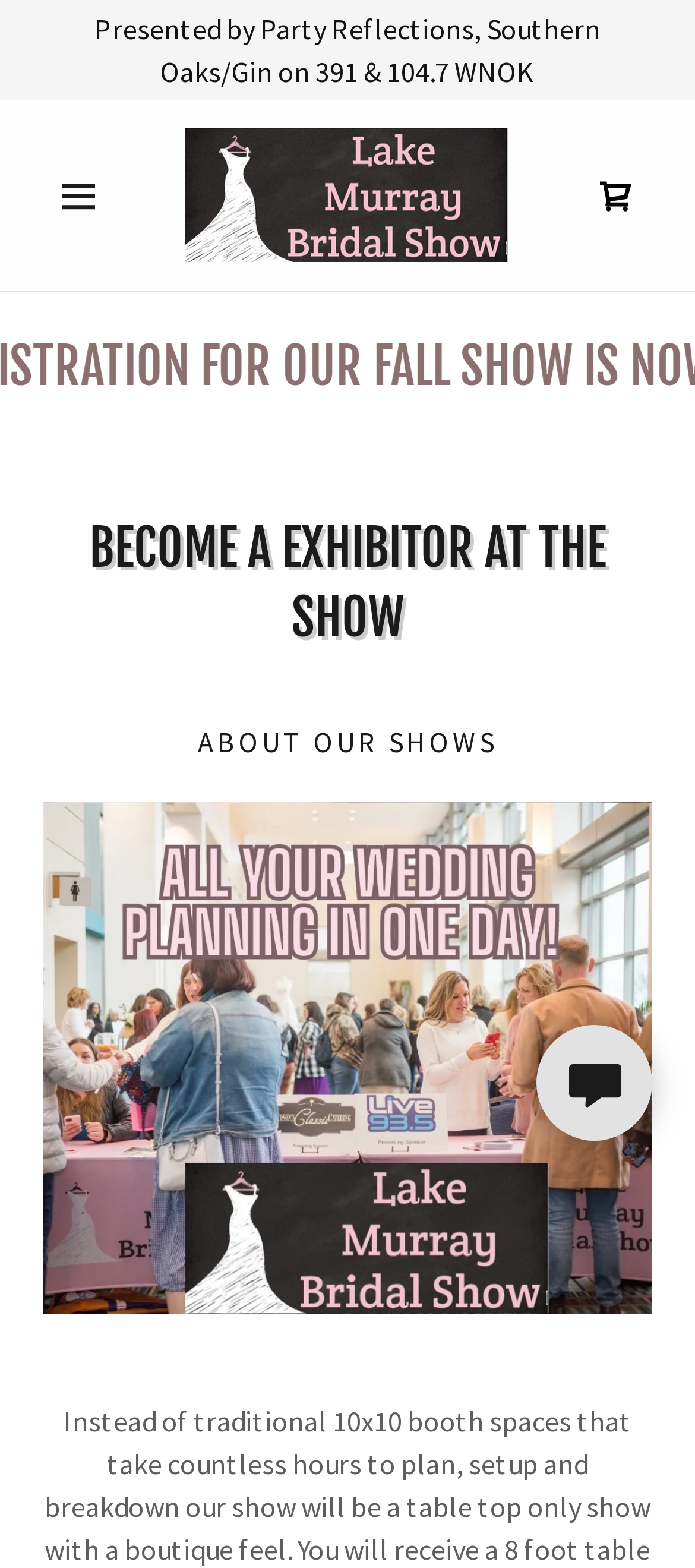What is the theme of the show mentioned on the webpage?
Look at the webpage screenshot and answer the question with a detailed explanation.

I deduced the theme of the show by the mention of 'Bridal Show' and the presence of a 'VENDOR REGISTRATION' link, which suggests that the show is related to weddings.